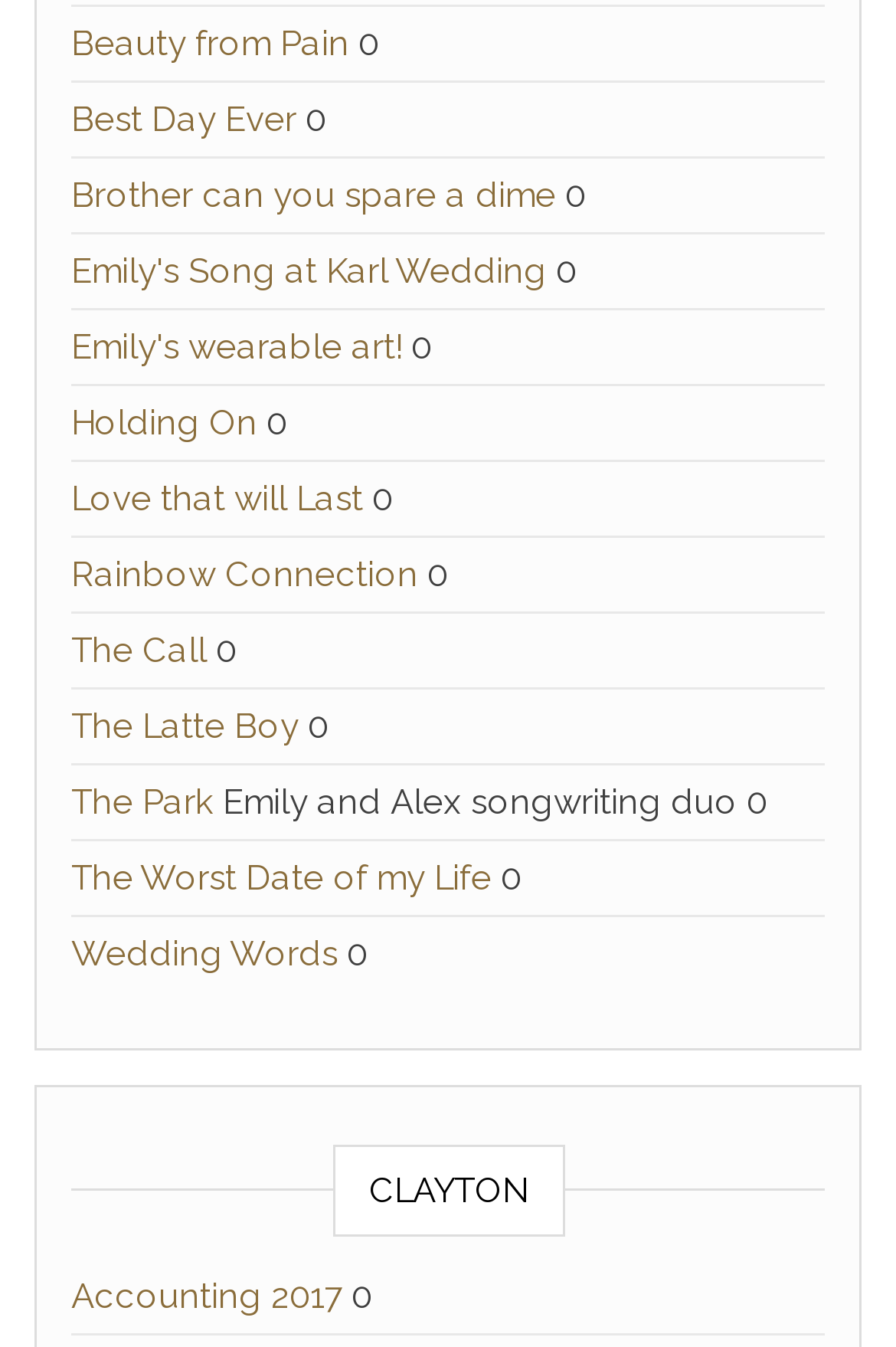What is the category of the last link?
We need a detailed and exhaustive answer to the question. Please elaborate.

I looked at the last link element and found that it is 'Accounting 2017', which suggests that the category of the last link is Accounting.